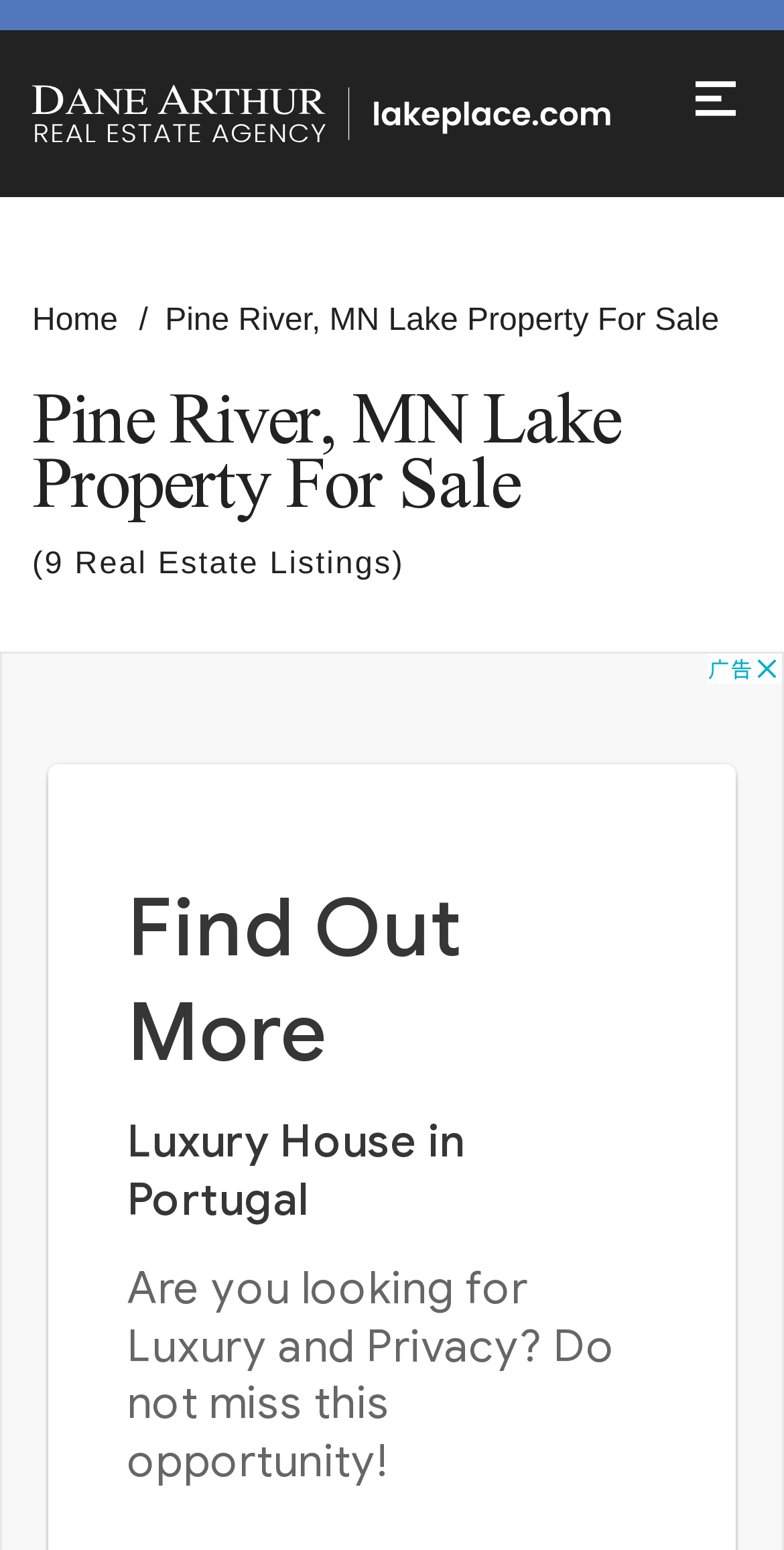Please answer the following question using a single word or phrase: 
Is there a menu button on the webpage?

Yes